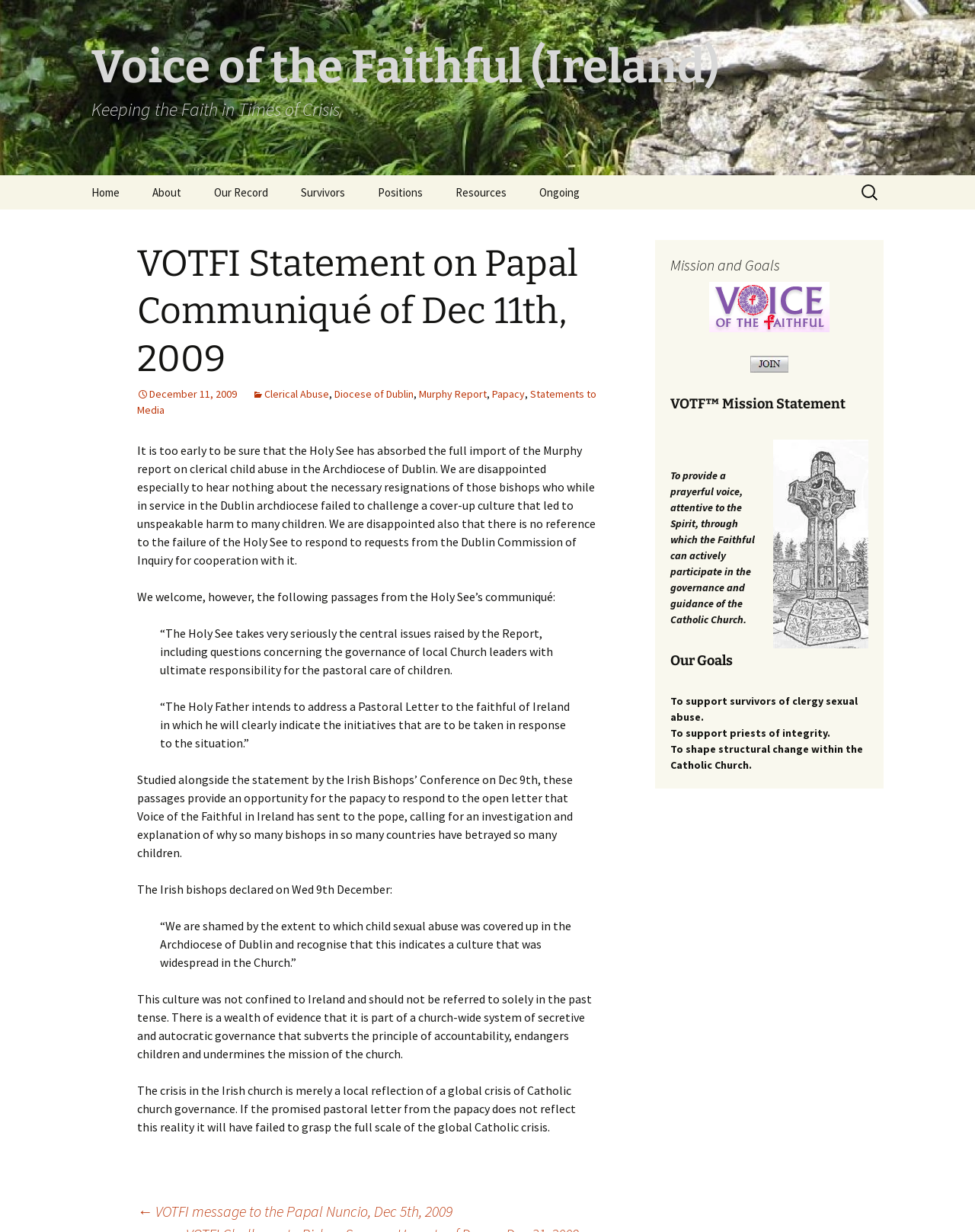Identify the bounding box coordinates of the element to click to follow this instruction: 'Read about Clerical Abuse'. Ensure the coordinates are four float values between 0 and 1, provided as [left, top, right, bottom].

[0.259, 0.314, 0.338, 0.325]